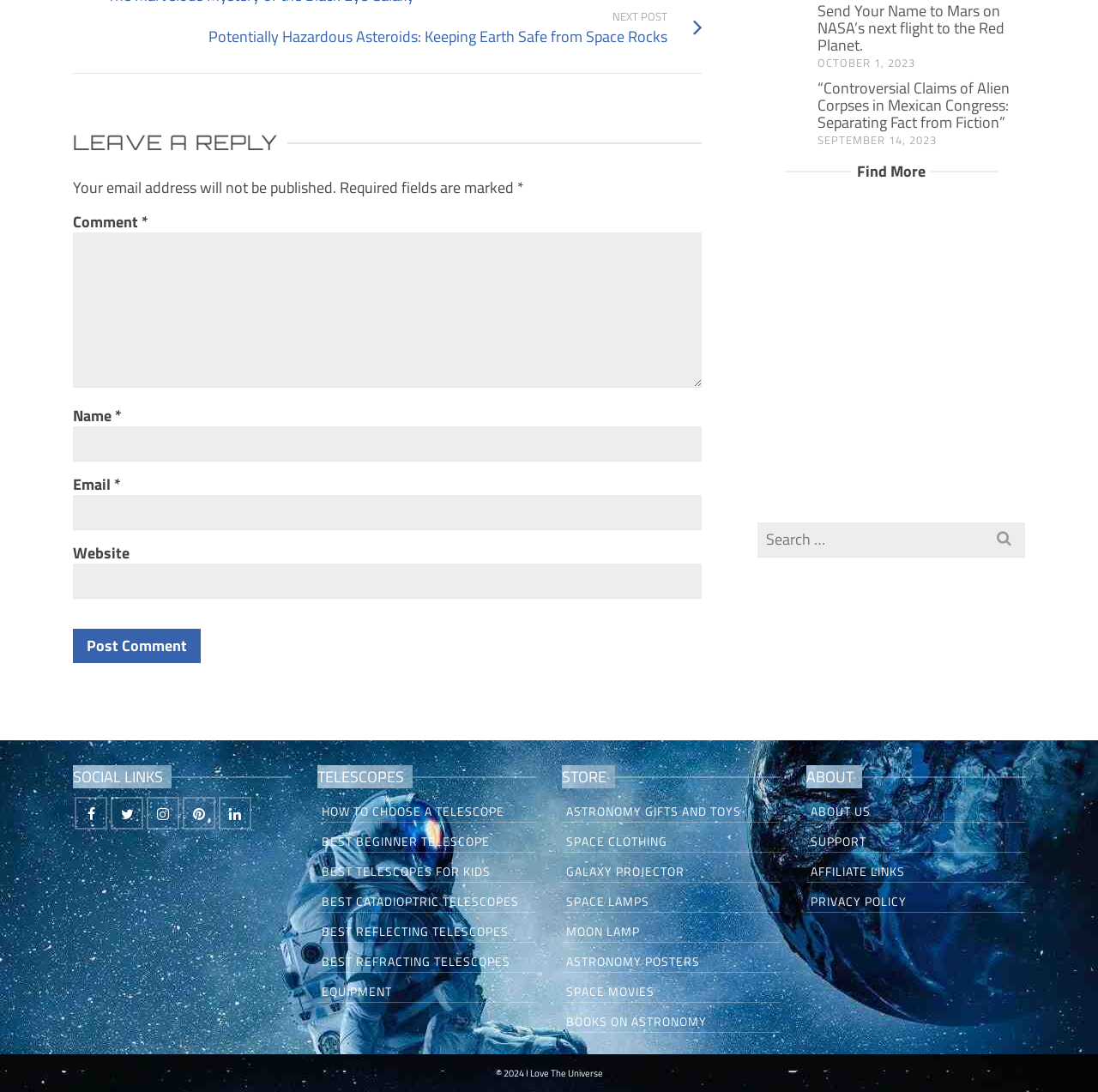Find the bounding box coordinates for the area that must be clicked to perform this action: "Find more".

[0.69, 0.144, 0.934, 0.17]